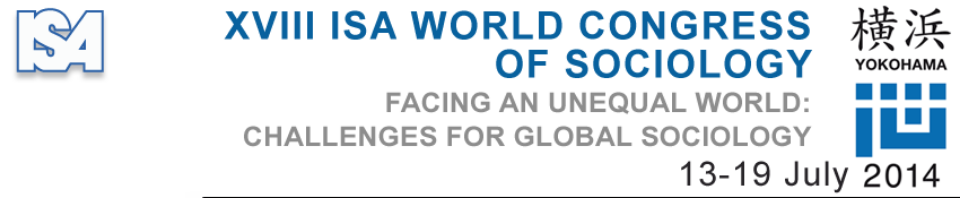From the details in the image, provide a thorough response to the question: What is the location of the XVIII ISA World Congress of Sociology?

The location of the XVIII ISA World Congress of Sociology is Yokohama, Japan, which is written in both English and Japanese on the branding image, reflecting the international nature of the conference and its commitment to fostering global conversations in sociology.